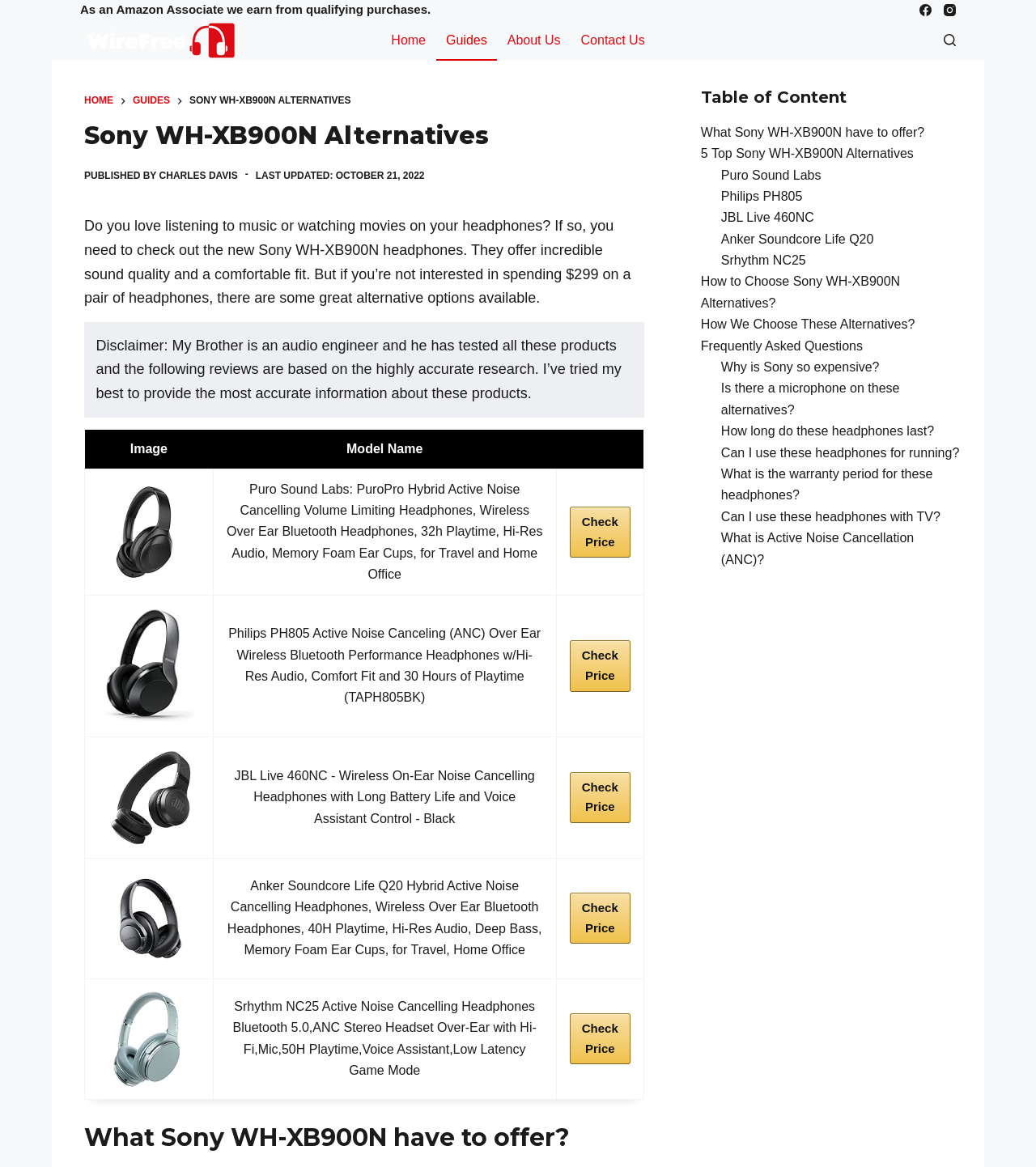What is the name of the author of this webpage?
Can you offer a detailed and complete answer to this question?

The author of this webpage is Charles Davis, as indicated by the text 'PUBLISHED BY CHARLES DAVIS' near the top of the webpage.